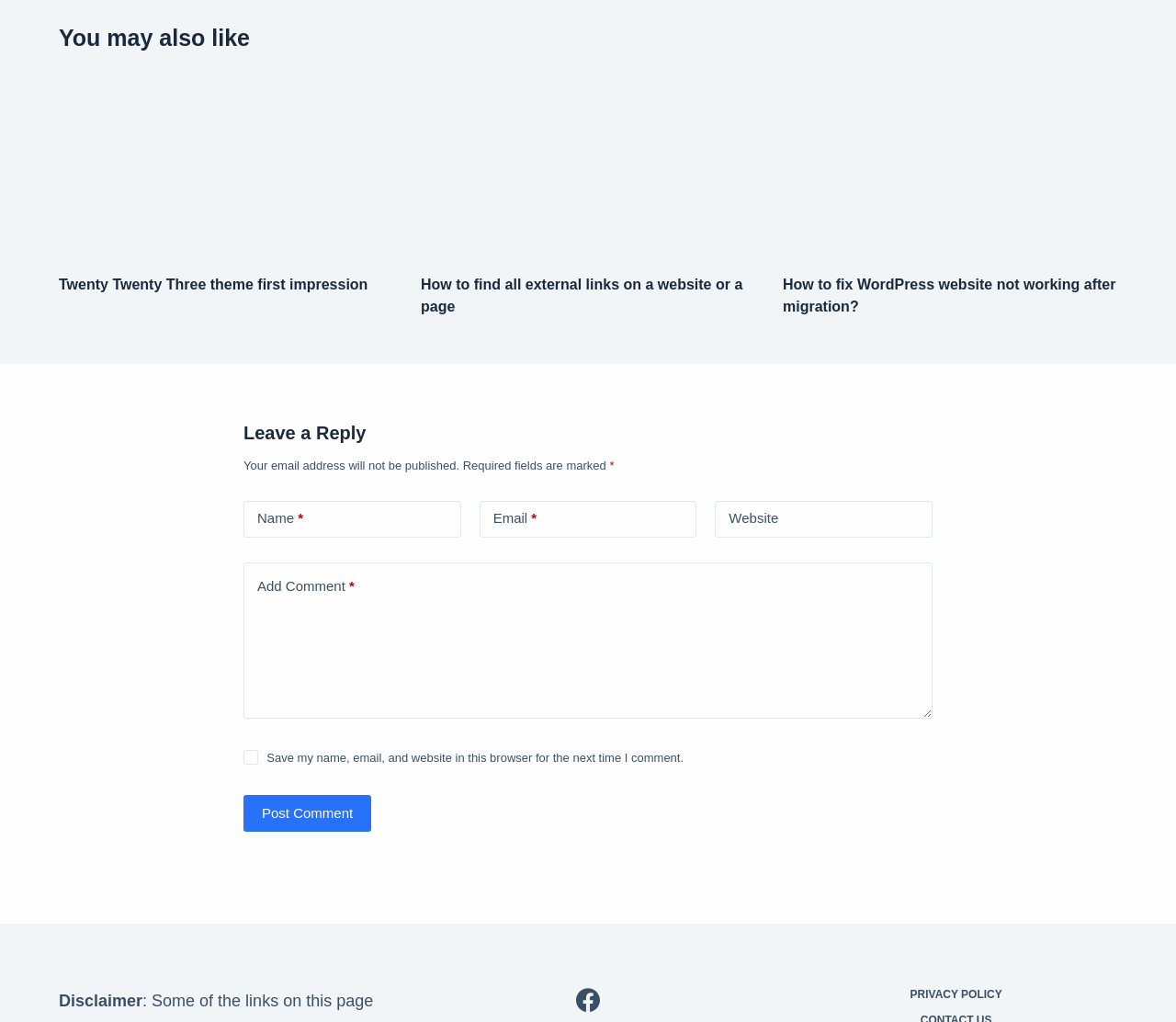Given the webpage screenshot, identify the bounding box of the UI element that matches this description: "parent_node: Add Comment name="comment"".

[0.207, 0.55, 0.793, 0.703]